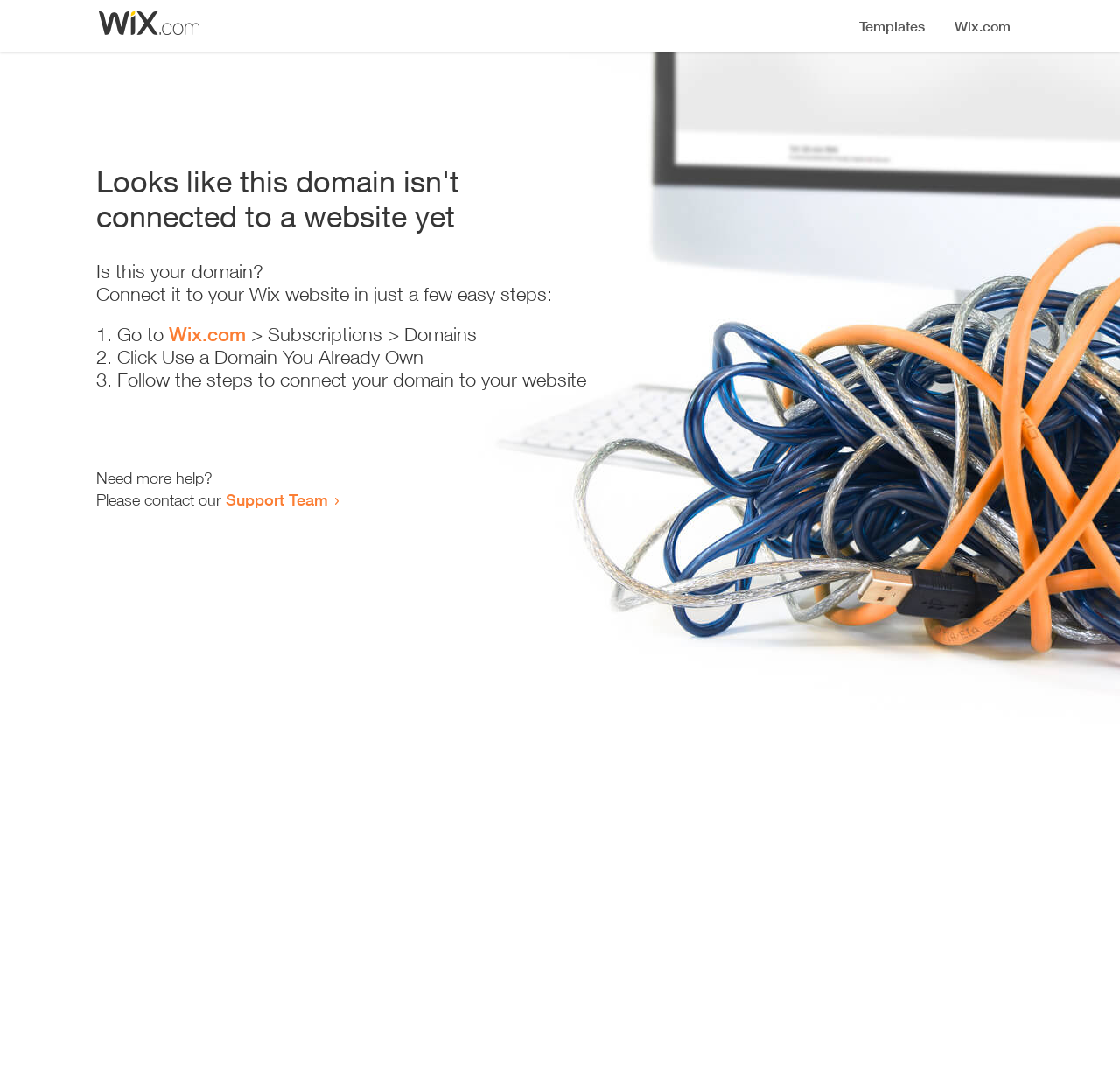Who should I contact if I need more help?
Based on the image, respond with a single word or phrase.

Support Team